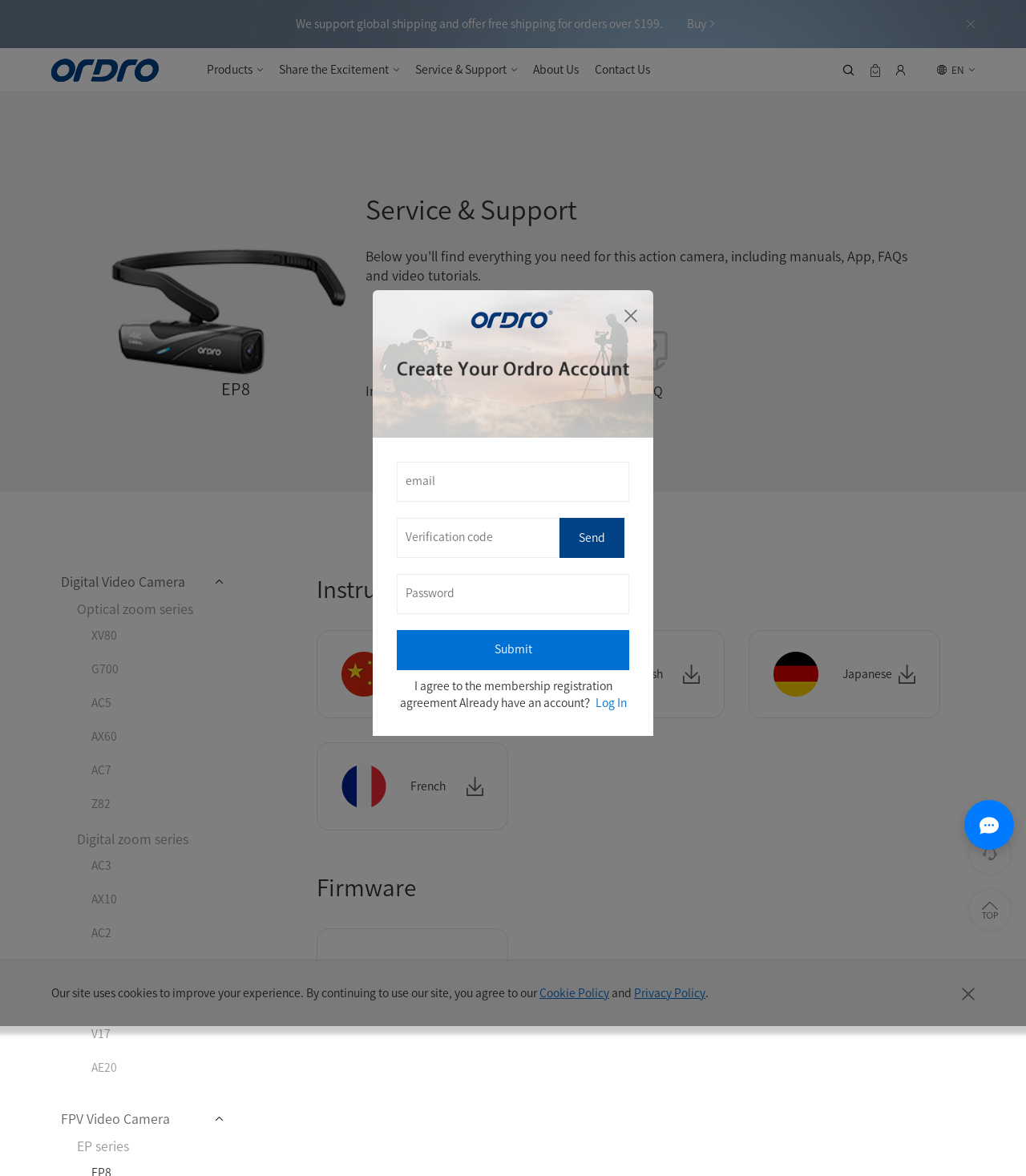From the webpage screenshot, predict the bounding box of the UI element that matches this description: "About Us".

[0.52, 0.052, 0.564, 0.066]